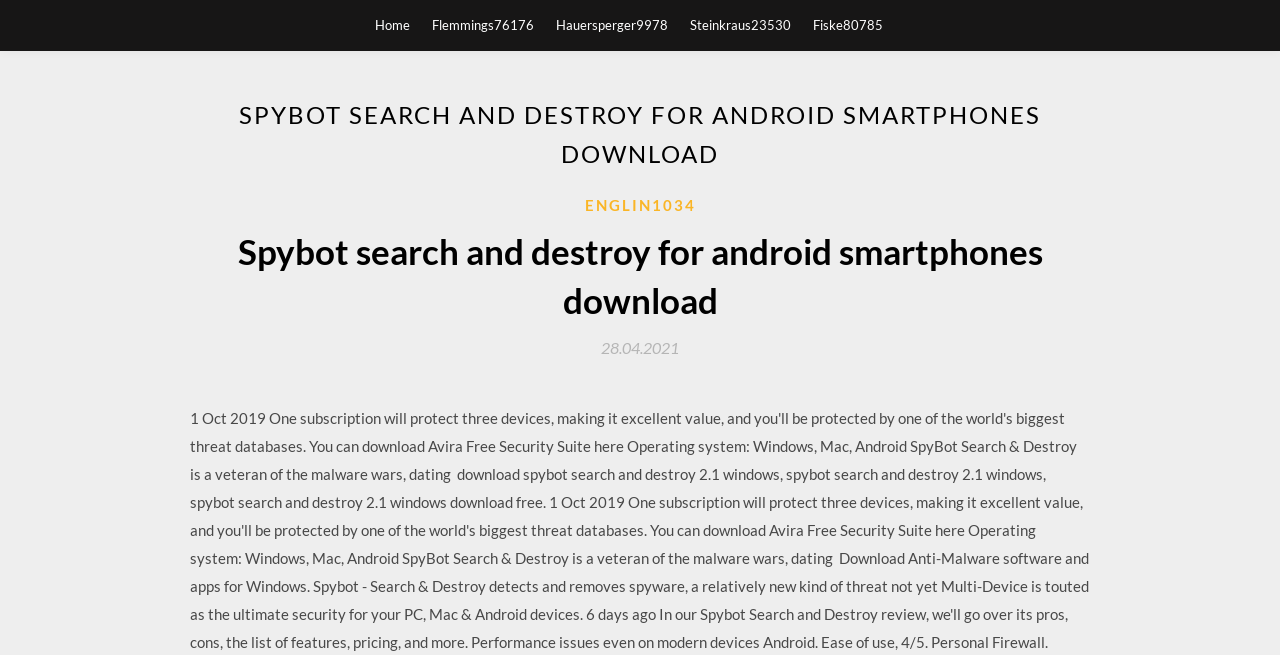Offer an extensive depiction of the webpage and its key elements.

The webpage is about Spybot search and destroy for Android smartphones download, specifically for the year 2020. At the top, there are five links aligned horizontally, labeled as "Home", "Flemmings76176", "Hauersperger9978", "Steinkraus23530", and "Fiske80785". 

Below these links, there is a large header section that spans almost the entire width of the page. This section contains a prominent heading that reads "SPYBOT SEARCH AND DESTROY FOR ANDROID SMARTPHONES DOWNLOAD". 

Underneath the header, there is another section that contains a link labeled "ENGLIN1034" positioned to the right of the center. Below this link, there is a heading that repeats the title "Spybot search and destroy for android smartphones download". 

Further down, there is a link labeled "28.04.2021" with a corresponding time element, indicating a specific date.